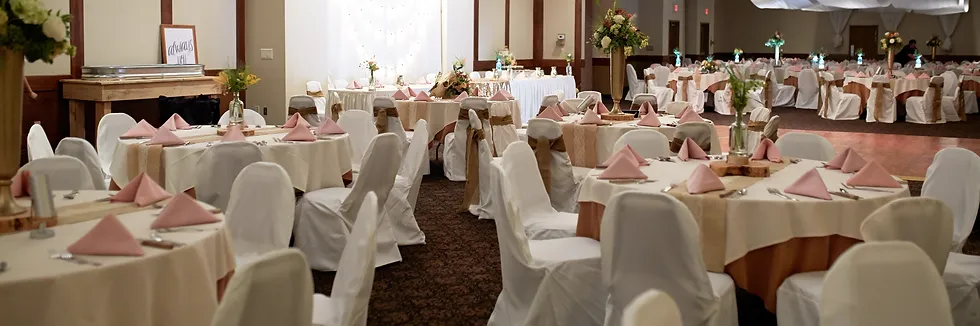Using the details in the image, give a detailed response to the question below:
What is the layout of the reception space?

The caption describes the layout of the reception space as spacious, which implies that there is ample room for guests to move around comfortably during the celebration.